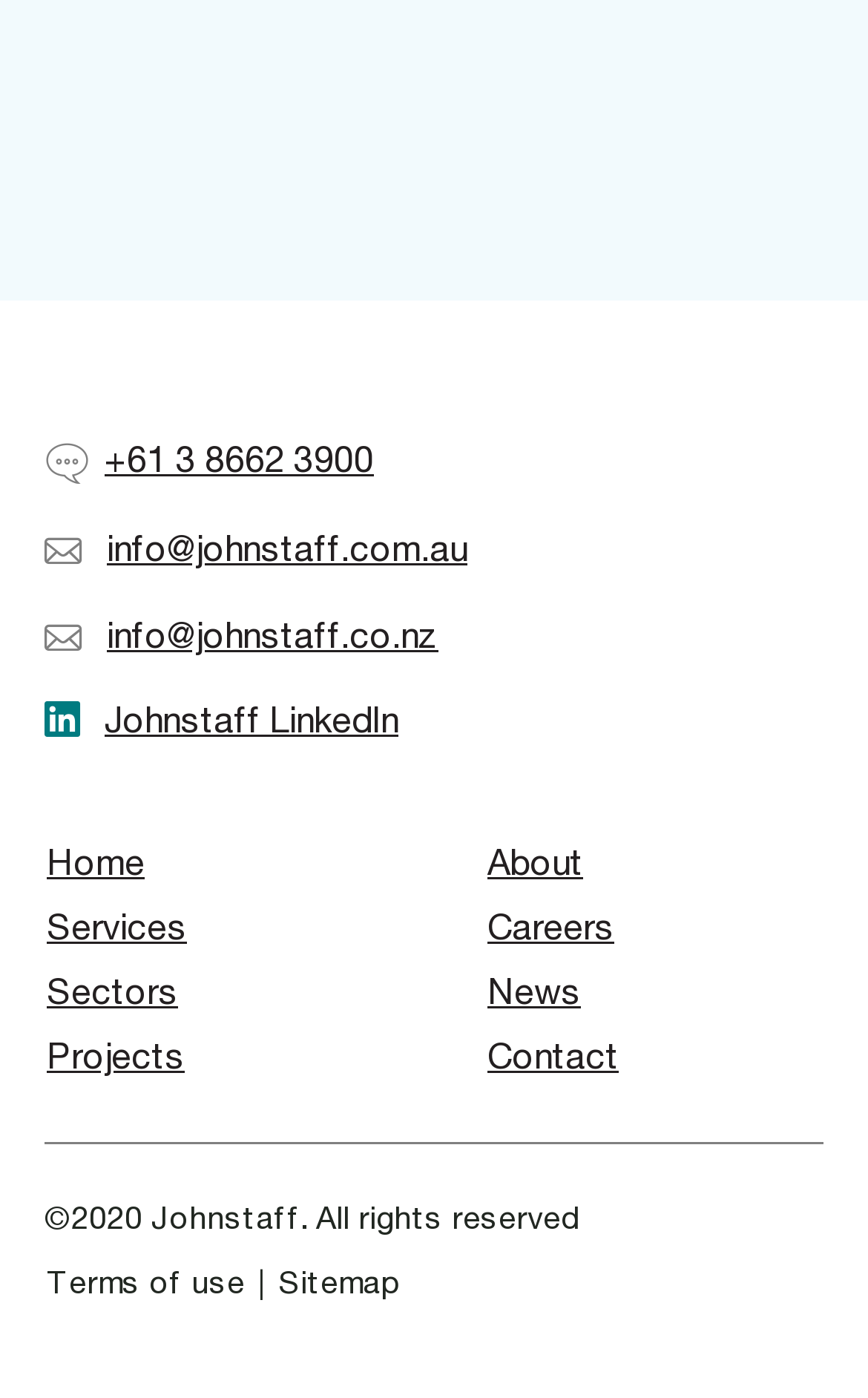Determine the bounding box of the UI component based on this description: "value="Join"". The bounding box coordinates should be four float values between 0 and 1, i.e., [left, top, right, bottom].

None